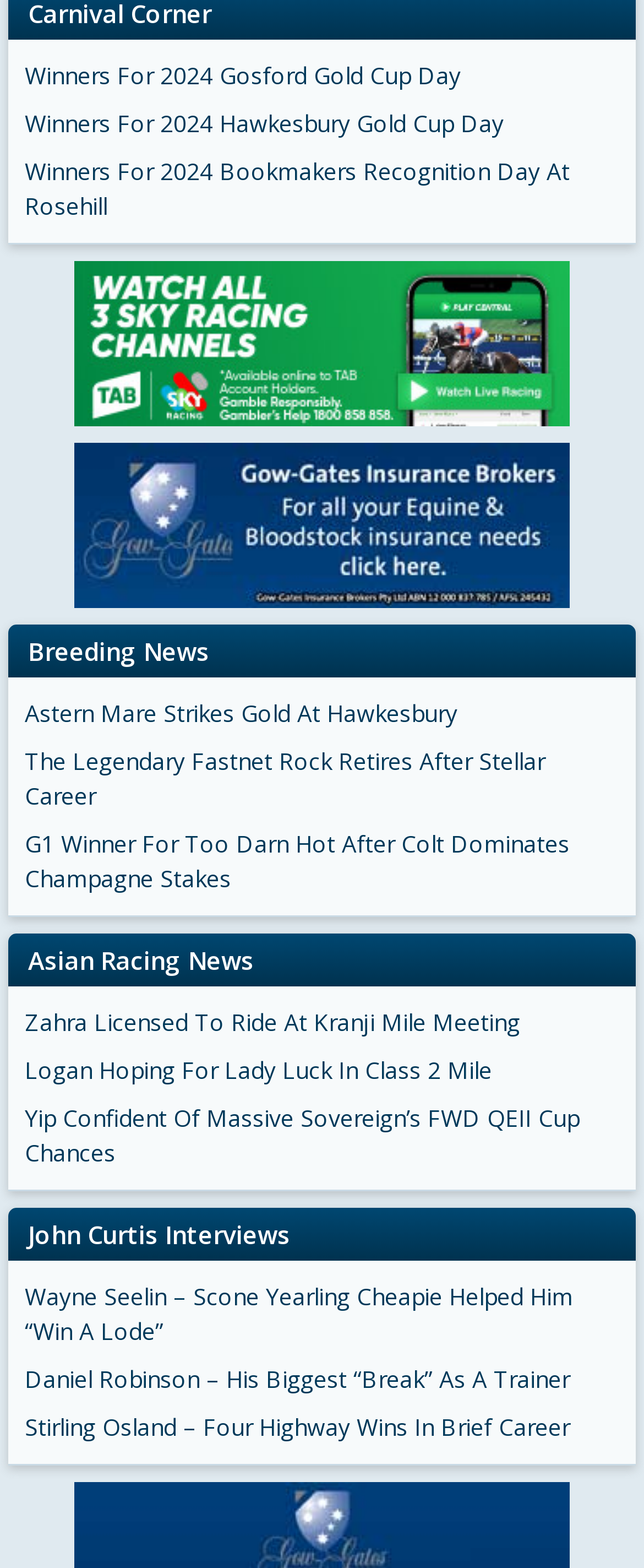How many news categories are there?
Based on the content of the image, thoroughly explain and answer the question.

I counted the number of headings that categorize the news articles, which are 'Breeding News', 'Asian Racing News', and 'John Curtis Interviews'. There are 4 categories in total.